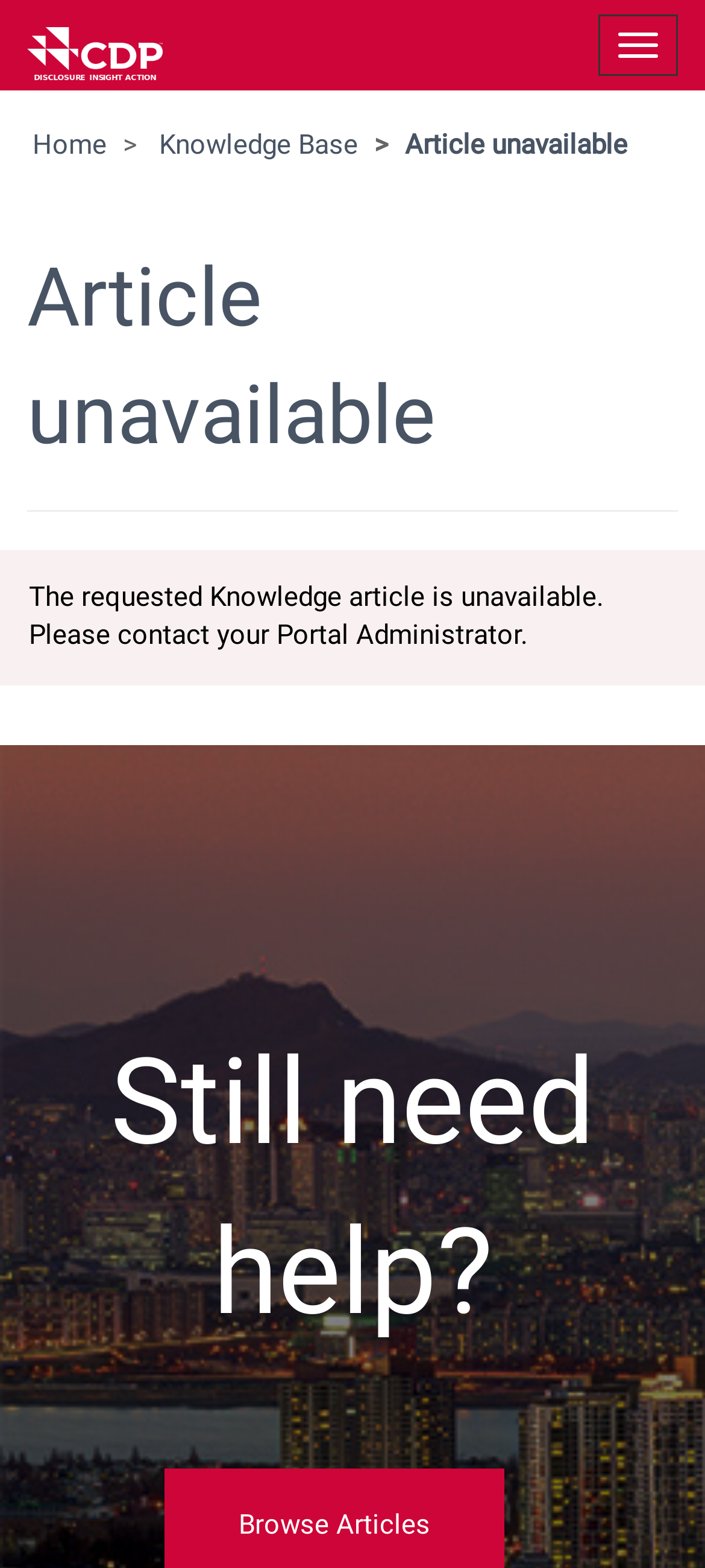Given the element description, predict the bounding box coordinates in the format (top-left x, top-left y, bottom-right x, bottom-right y), using floating point numbers between 0 and 1: Knowledge Base

[0.226, 0.082, 0.508, 0.103]